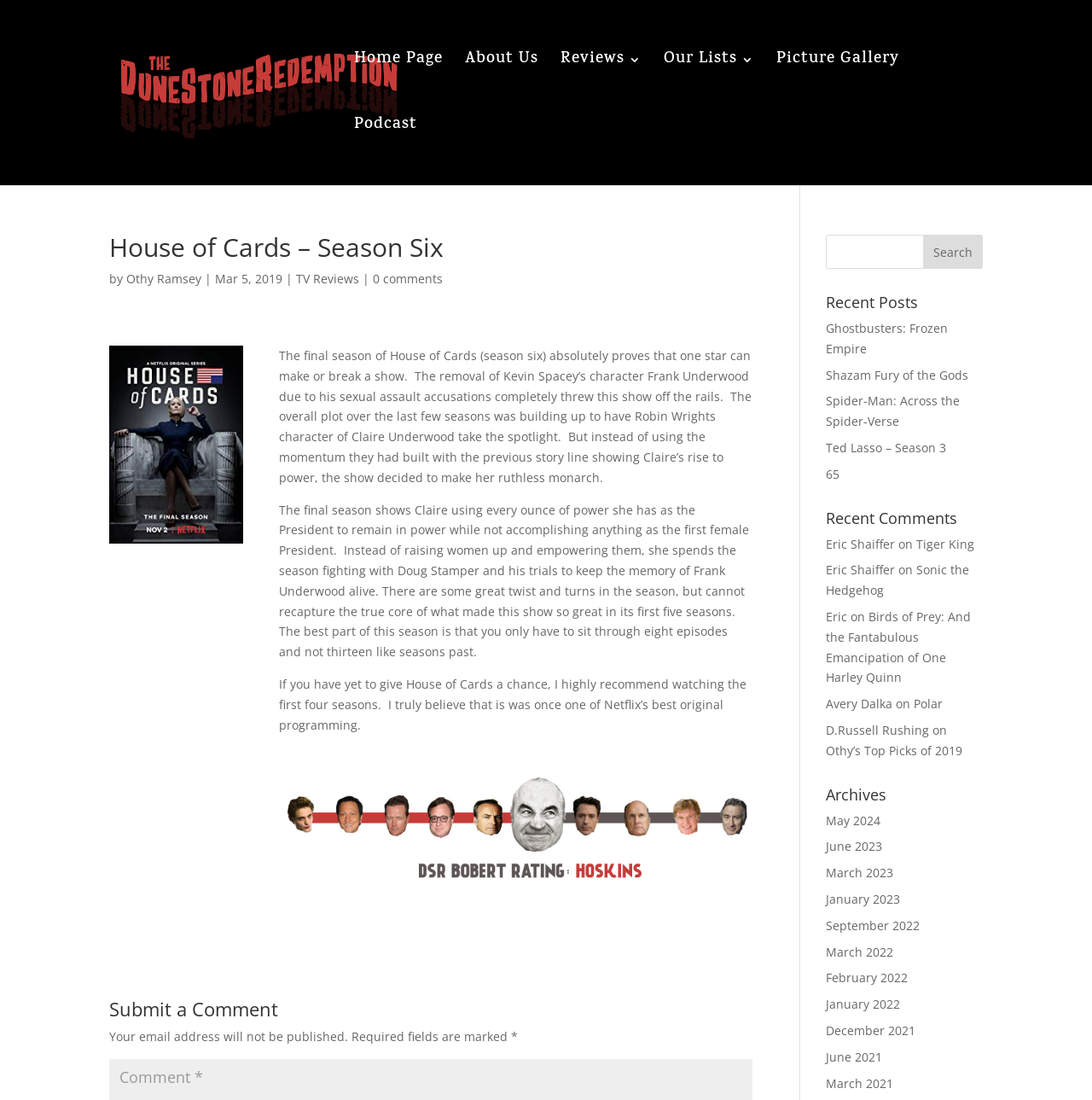Specify the bounding box coordinates of the element's area that should be clicked to execute the given instruction: "View the archives". The coordinates should be four float numbers between 0 and 1, i.e., [left, top, right, bottom].

[0.756, 0.715, 0.9, 0.737]